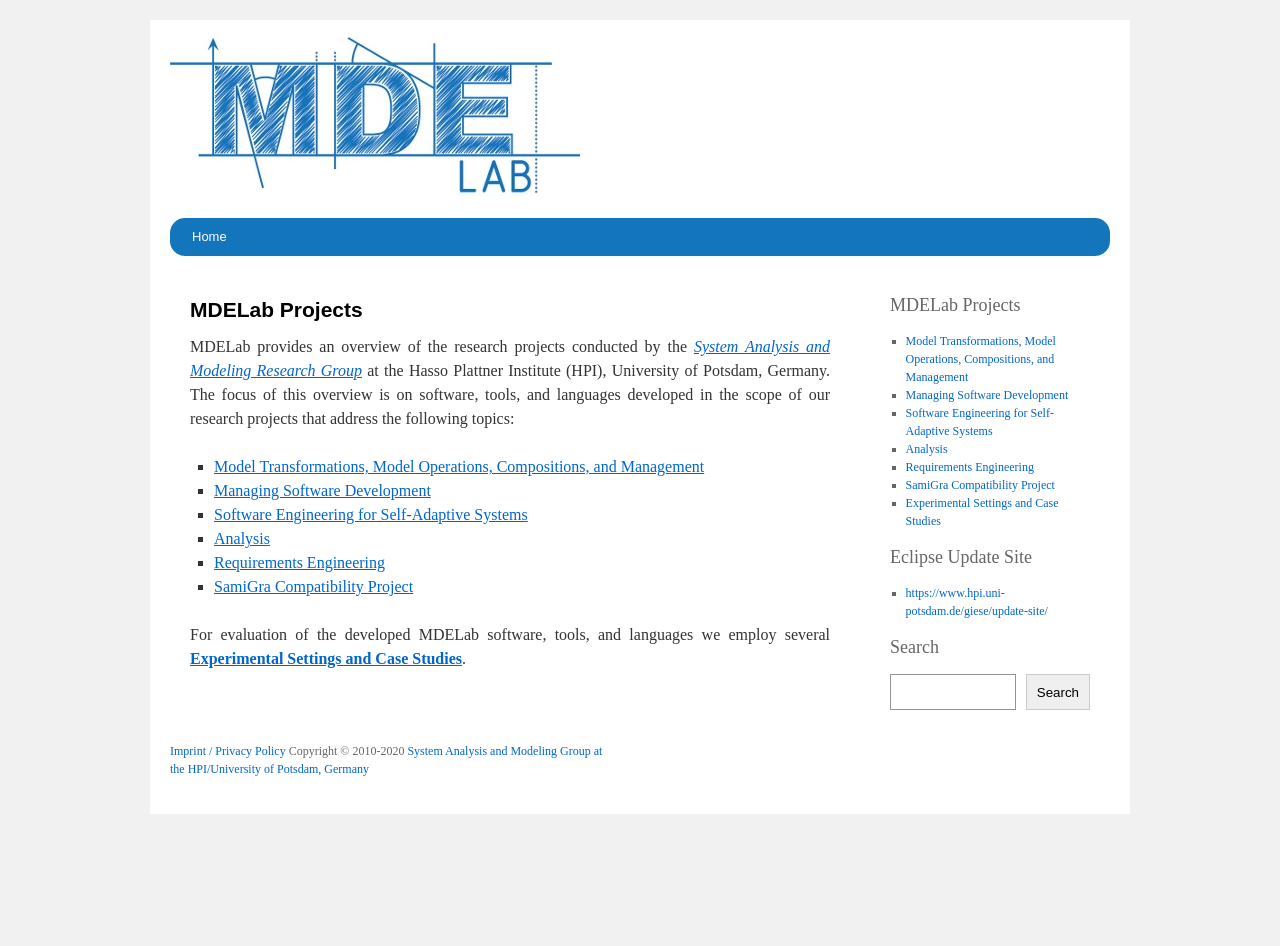What is the affiliation of the System Analysis and Modeling Research Group?
Using the image, provide a detailed and thorough answer to the question.

The webpage mentions that the System Analysis and Modeling Research Group is affiliated with the Hasso Plattner Institute (HPI), University of Potsdam, Germany, as indicated by the link to the group's webpage.